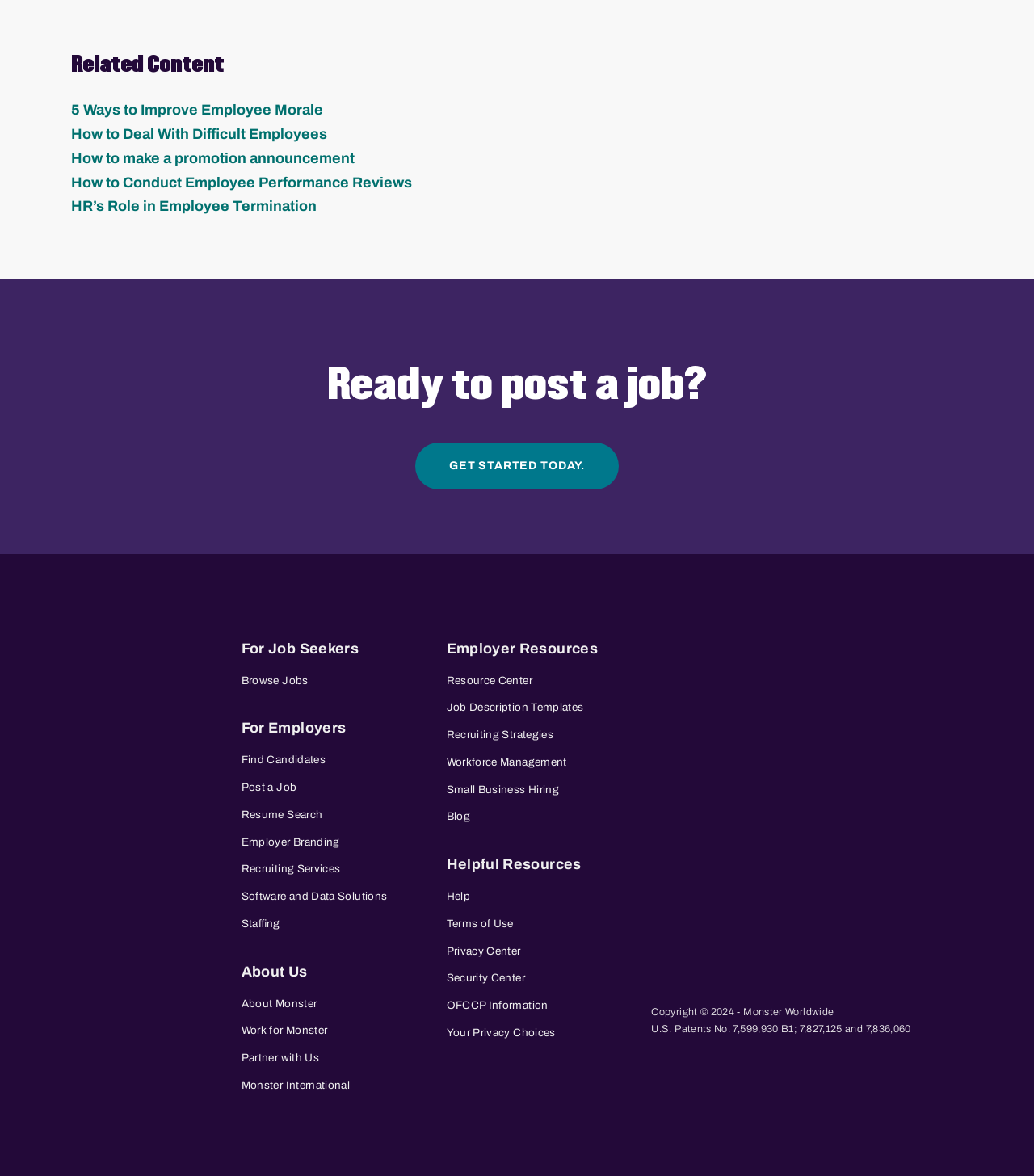Using the element description: "Post a Job", determine the bounding box coordinates for the specified UI element. The coordinates should be four float numbers between 0 and 1, [left, top, right, bottom].

[0.233, 0.658, 0.287, 0.681]